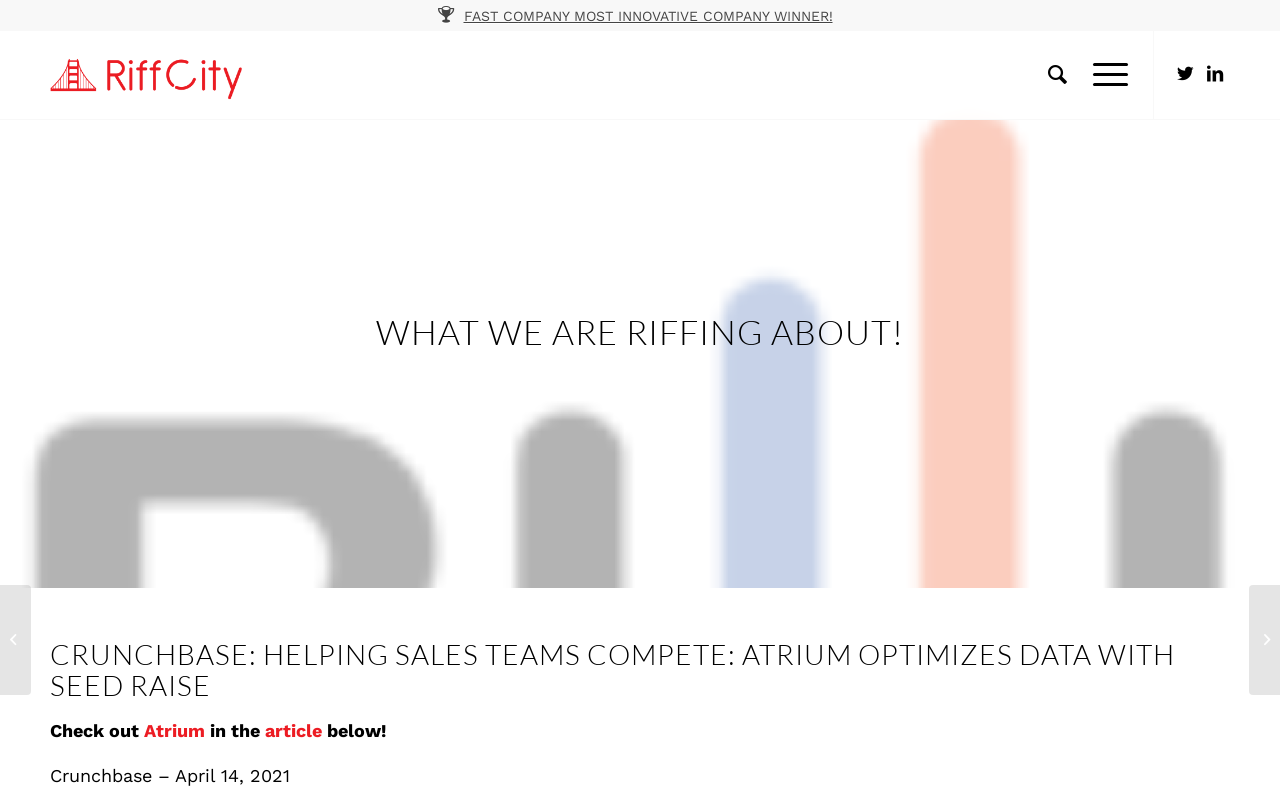Identify the bounding box coordinates of the area that should be clicked in order to complete the given instruction: "Read the article on Crunchbase". The bounding box coordinates should be four float numbers between 0 and 1, i.e., [left, top, right, bottom].

[0.039, 0.802, 0.961, 0.879]